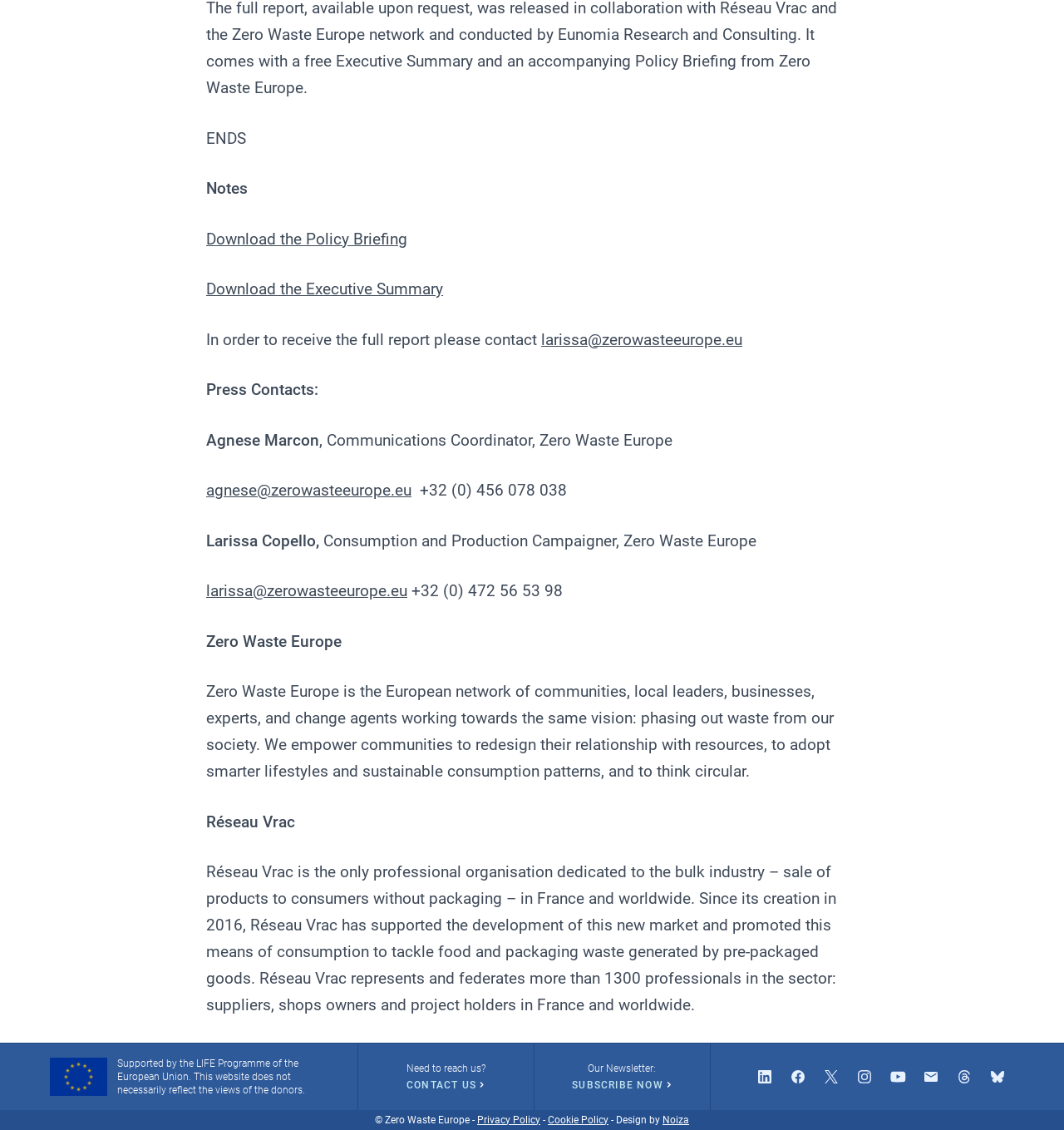Provide a single word or phrase to answer the given question: 
How many contact emails are provided?

3